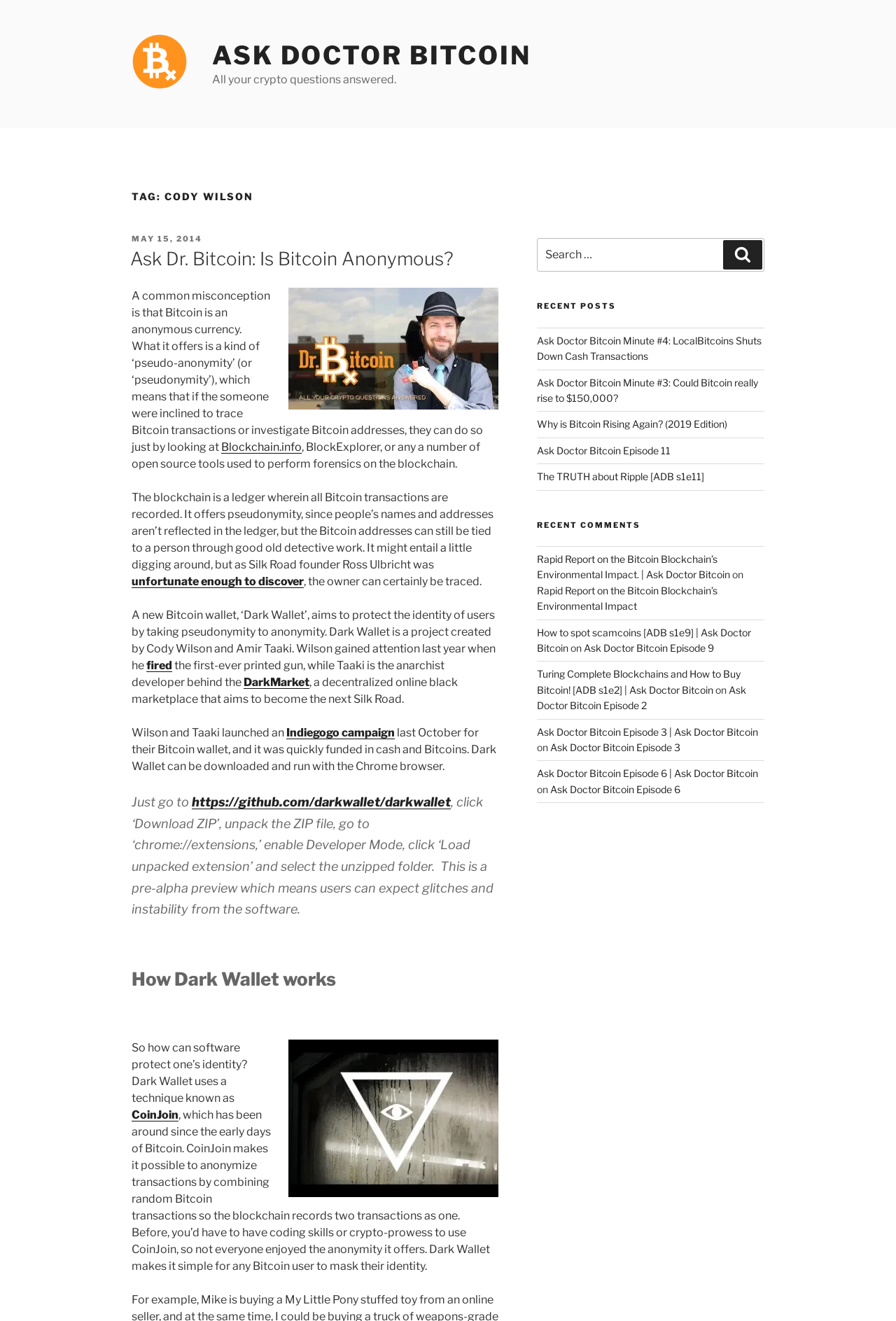Using the provided description parent_node: ASK DOCTOR BITCOIN, find the bounding box coordinates for the UI element. Provide the coordinates in (top-left x, top-left y, bottom-right x, bottom-right y) format, ensuring all values are between 0 and 1.

[0.147, 0.025, 0.234, 0.072]